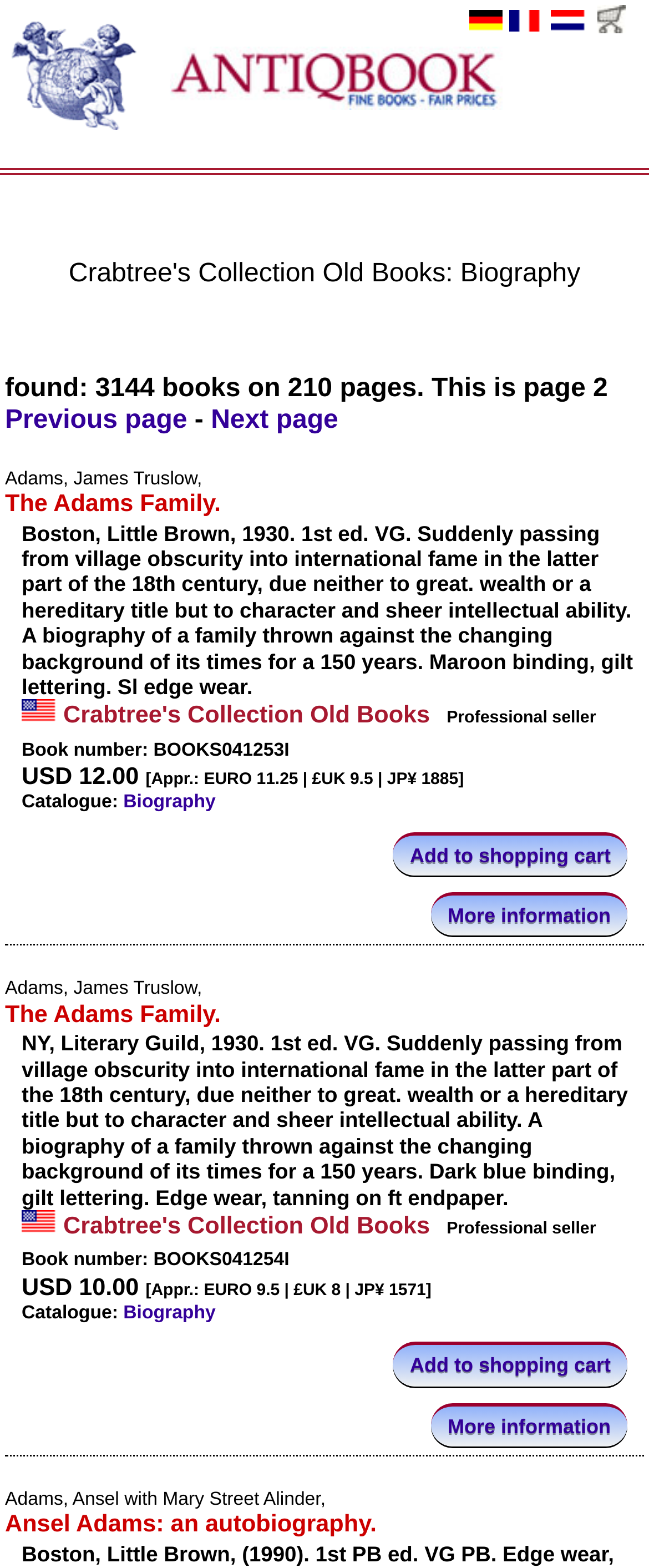Find the bounding box coordinates of the area that needs to be clicked in order to achieve the following instruction: "Add the book 'Ansel Adams: an autobiography' to shopping cart". The coordinates should be specified as four float numbers between 0 and 1, i.e., [left, top, right, bottom].

[0.606, 0.856, 0.967, 0.884]